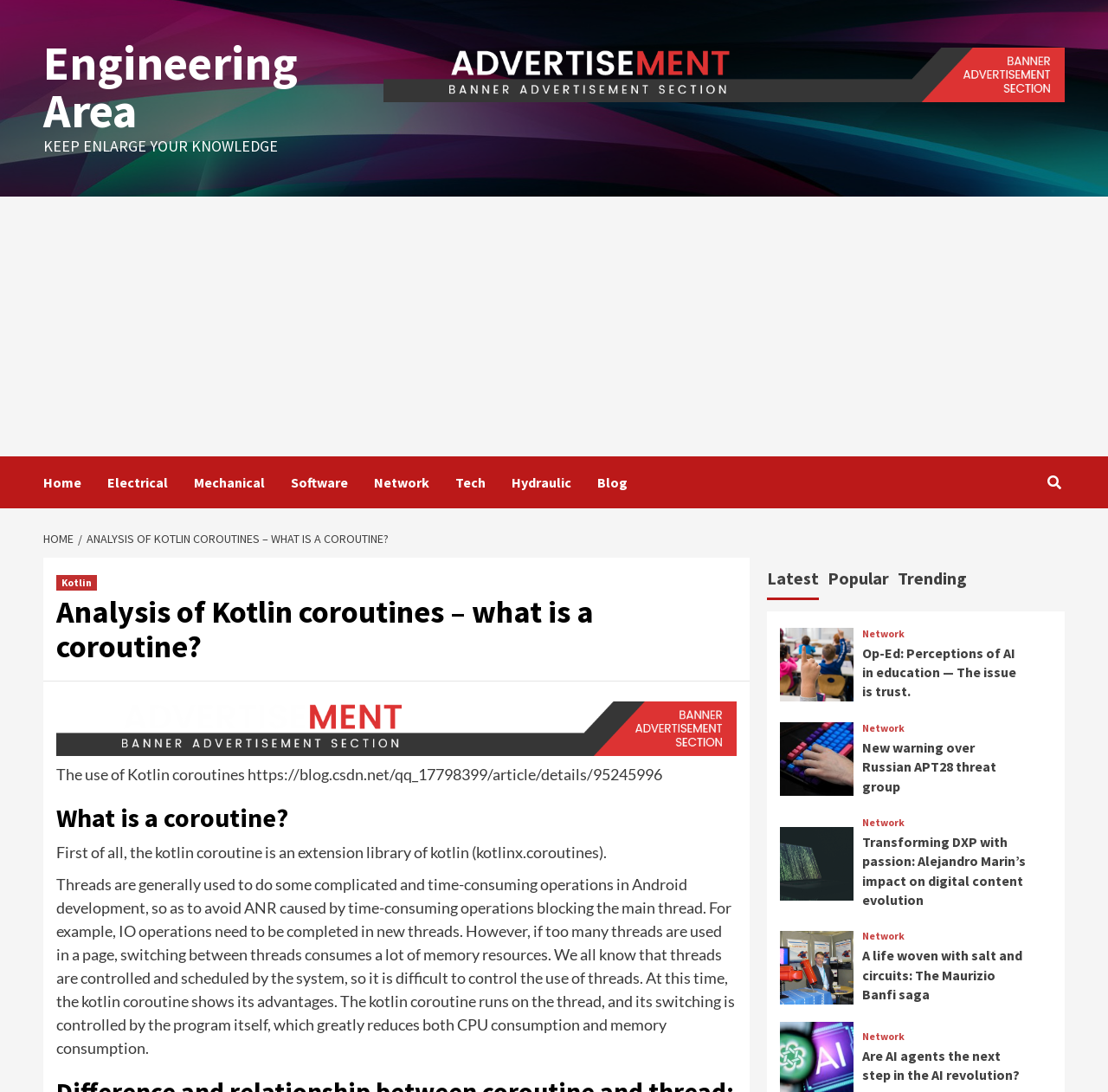Given the description of the UI element: "aria-label="Advertisement" name="aswift_1" title="Advertisement"", predict the bounding box coordinates in the form of [left, top, right, bottom], with each value being a float between 0 and 1.

[0.031, 0.188, 0.969, 0.41]